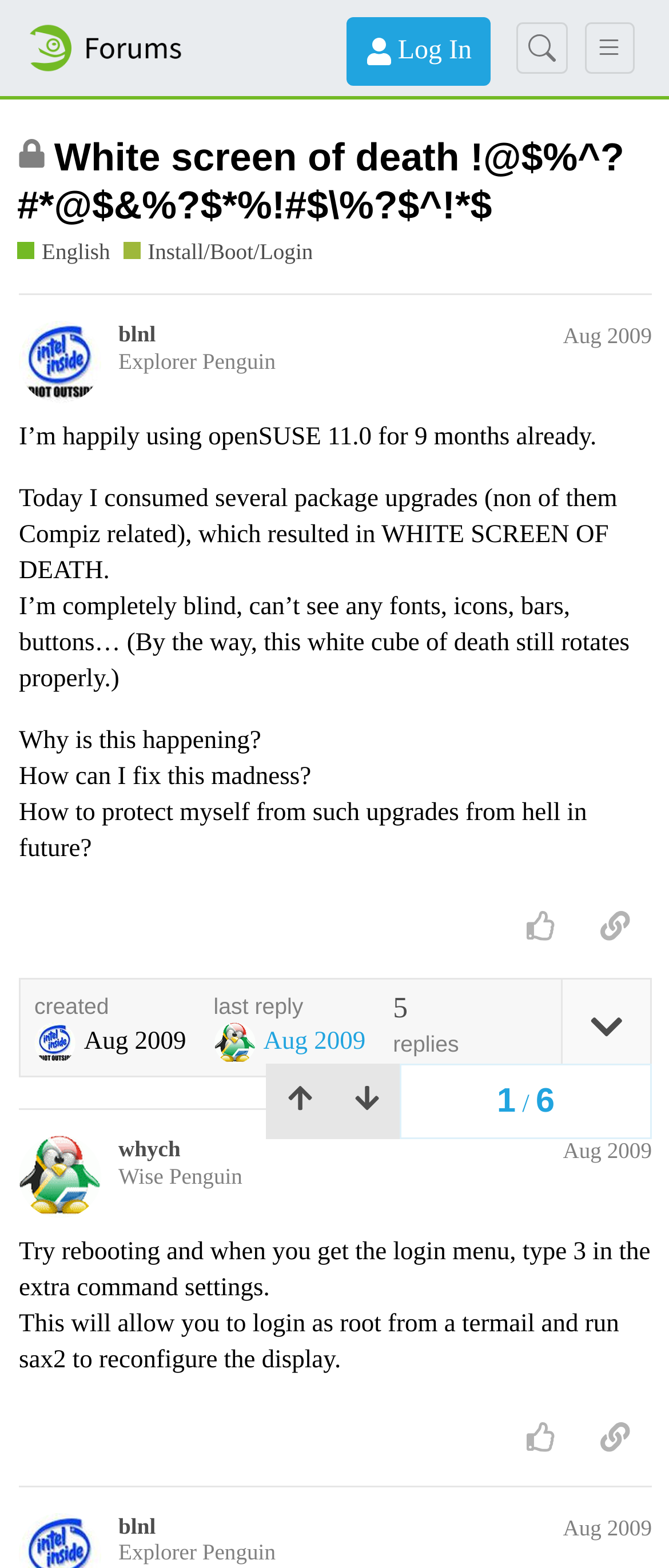Locate the bounding box coordinates of the clickable part needed for the task: "Log in to the forum".

[0.518, 0.01, 0.733, 0.054]